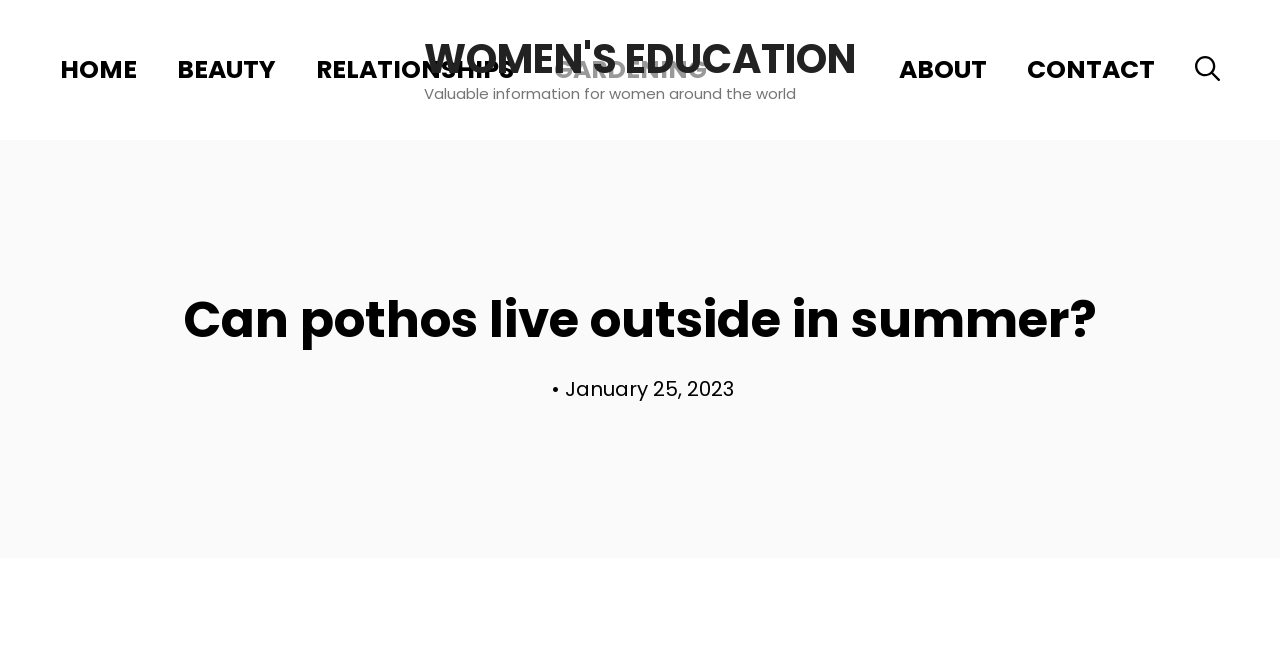Given the description AMETEK Brookfield In-line Products, predict the bounding box coordinates of the UI element. Ensure the coordinates are in the format (top-left x, top-left y, bottom-right x, bottom-right y) and all values are between 0 and 1.

None